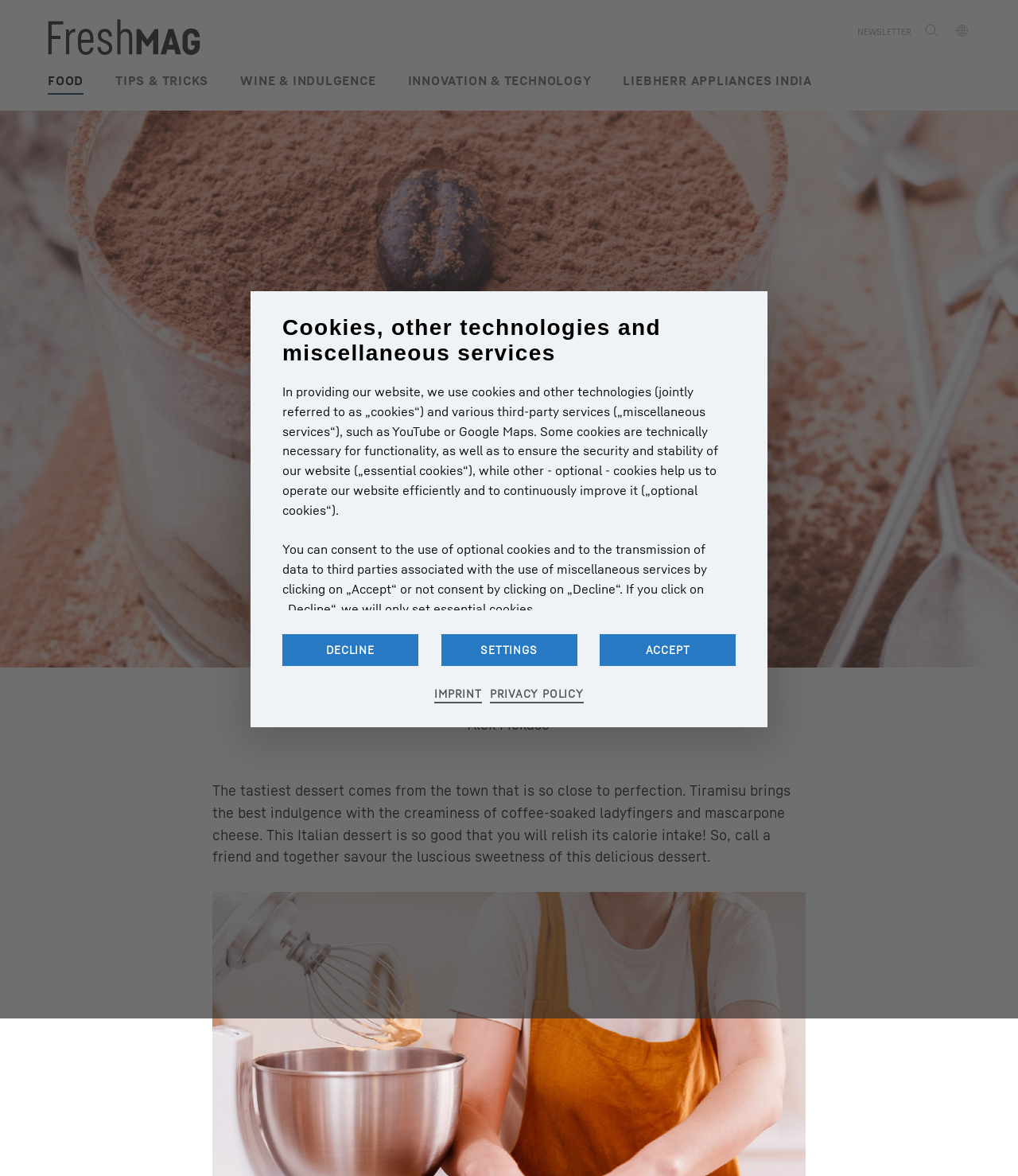What is the topic of the article?
By examining the image, provide a one-word or phrase answer.

Tiramisu